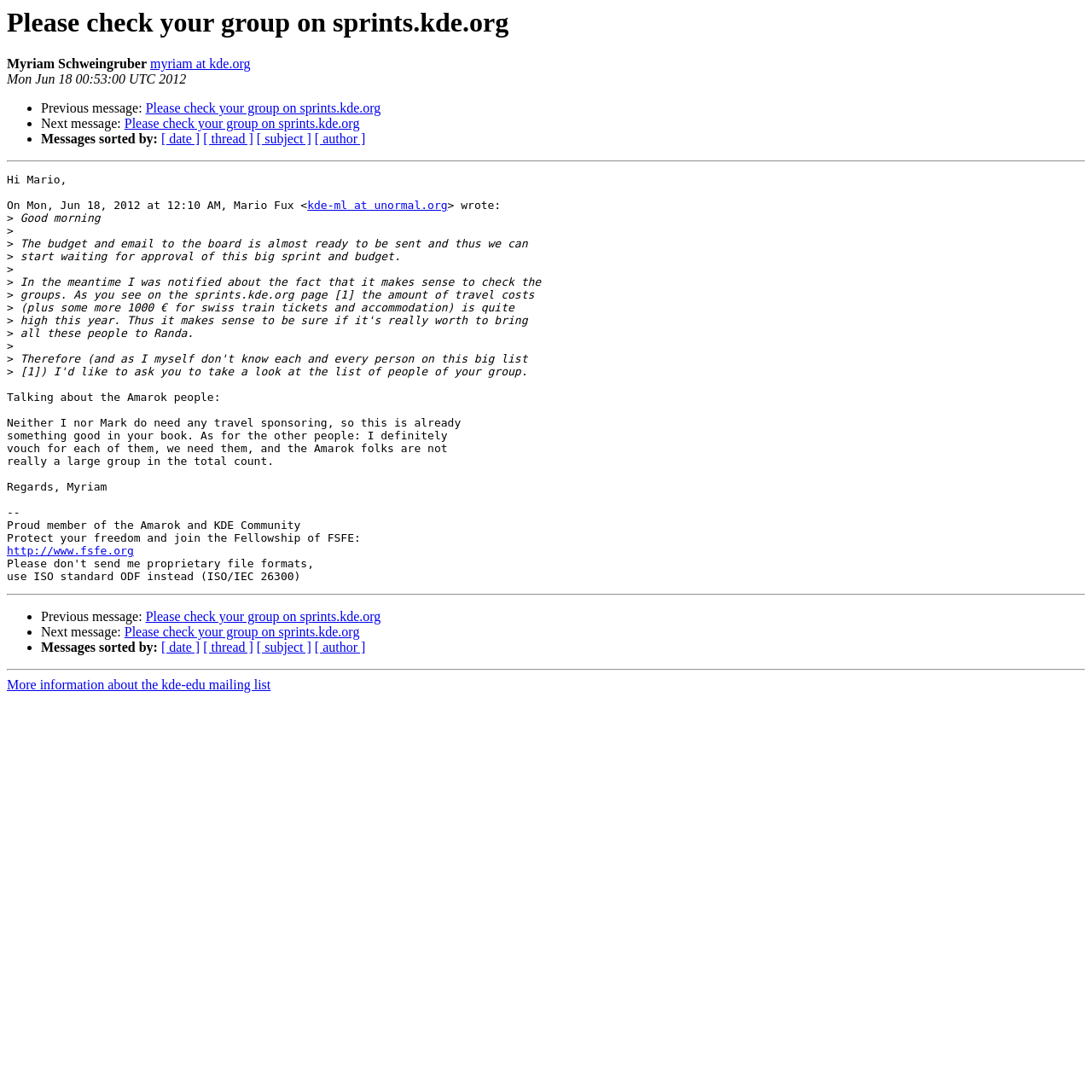Illustrate the webpage with a detailed description.

This webpage appears to be an email thread or a discussion forum. At the top, there is a heading that reads "Please check your group on sprints.kde.org" and a focused element with the same text. Below this, there is a section with the sender's information, including their name, "Myriam Schweingruber", and their email address, "myriam at kde.org". The date of the message, "Mon Jun 18 00:53:00 UTC 2012", is also displayed.

The main content of the page is a message from Myriam to Mario, discussing the budget and email to the board, and the need to check the groups on the sprints.kde.org page. The message is divided into several paragraphs, with some sentences highlighted as quotes.

There are several links throughout the message, including a link to the sprints.kde.org page and a link to the FSFE website. The message also includes some information about the Amarok people and their travel sponsoring needs.

At the bottom of the page, there are navigation links to previous and next messages, as well as links to sort the messages by date, thread, subject, or author. There are also two horizontal separators, one above and one below the navigation links.